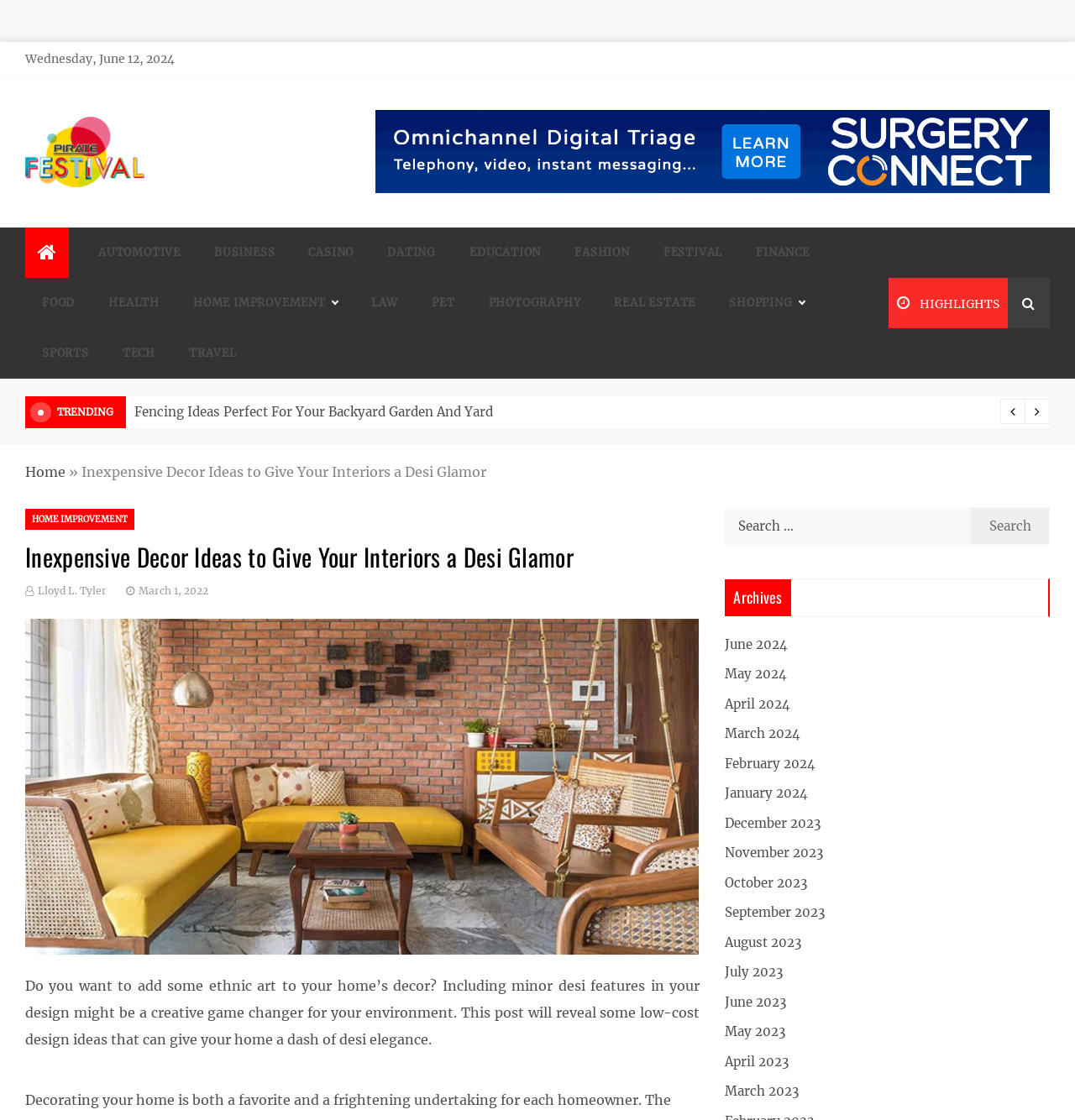Give an extensive and precise description of the webpage.

This webpage is about inexpensive decor ideas to give your home a desi glamor. At the top, there is a date "Wednesday, June 12, 2024" and a link to "Pirate Festivals" with an accompanying image. Below that, there is a heading "Pirate Festivals" with a link to the same webpage. To the right of the date, there is a text "General & News Blog".

On the left side of the page, there is a vertical list of links to various categories such as "AUTOMOTIVE", "BUSINESS", "CASINO", and so on, up to "TRAVEL". Below this list, there is a button with a highlight icon and another button with a search icon.

In the main content area, there is a heading "Inexpensive Decor Ideas to Give Your Interiors a Desi Glamor" followed by a paragraph of text that describes the purpose of the post, which is to provide low-cost design ideas to add a dash of desi elegance to your home. Below this, there is a link to "HOME IMPROVEMENT" and a heading with the same title as the webpage.

On the right side of the page, there is a search bar with a label "Search for:" and a button to submit the search query. Below the search bar, there is a heading "Archives" followed by a list of links to monthly archives from June 2024 to March 2023.

There are also several other links and buttons scattered throughout the page, including a link to "Home" and a button with a time icon.